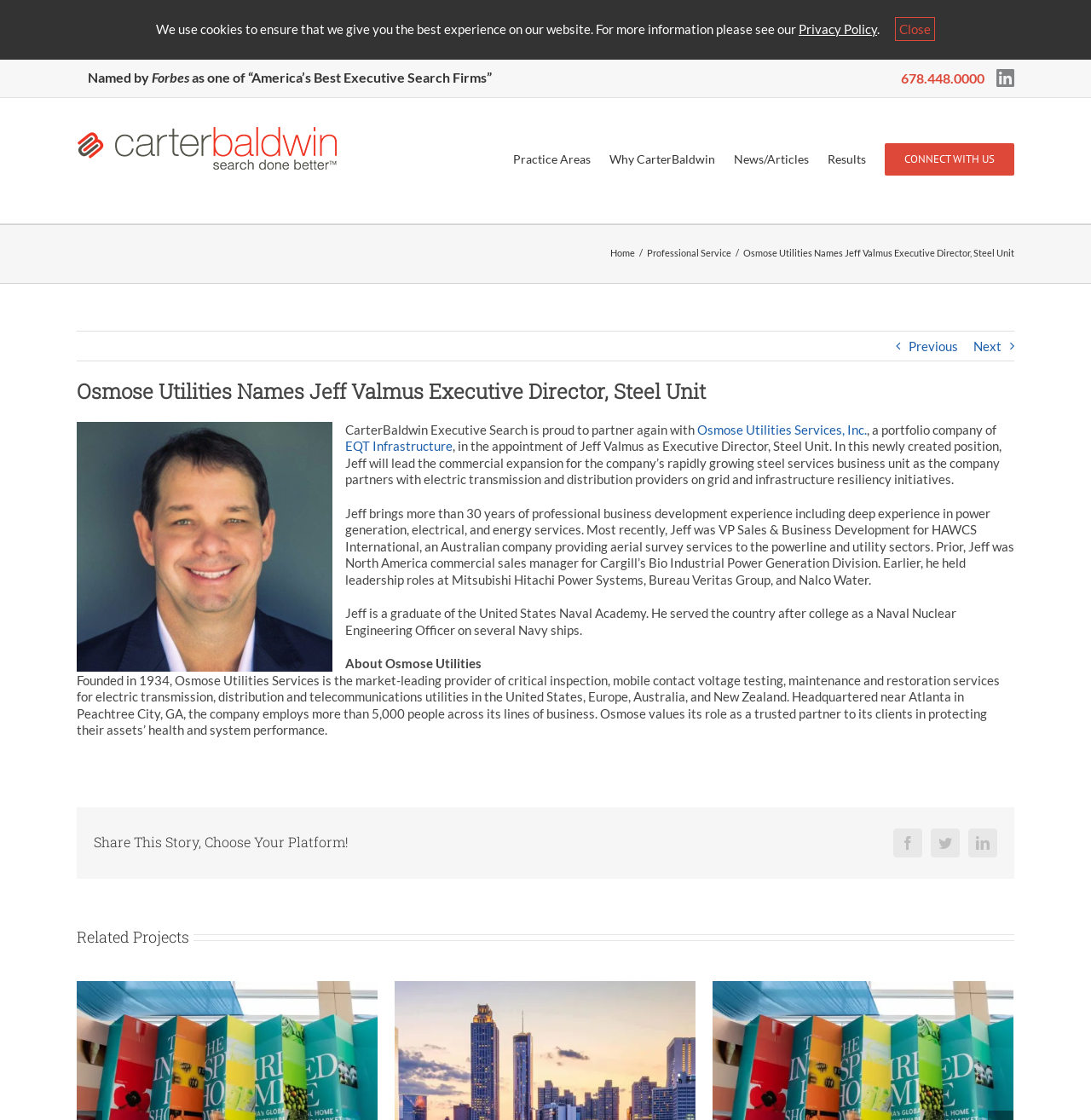Using the provided element description: "Connect With Us", identify the bounding box coordinates. The coordinates should be four floats between 0 and 1 in the order [left, top, right, bottom].

[0.811, 0.087, 0.93, 0.199]